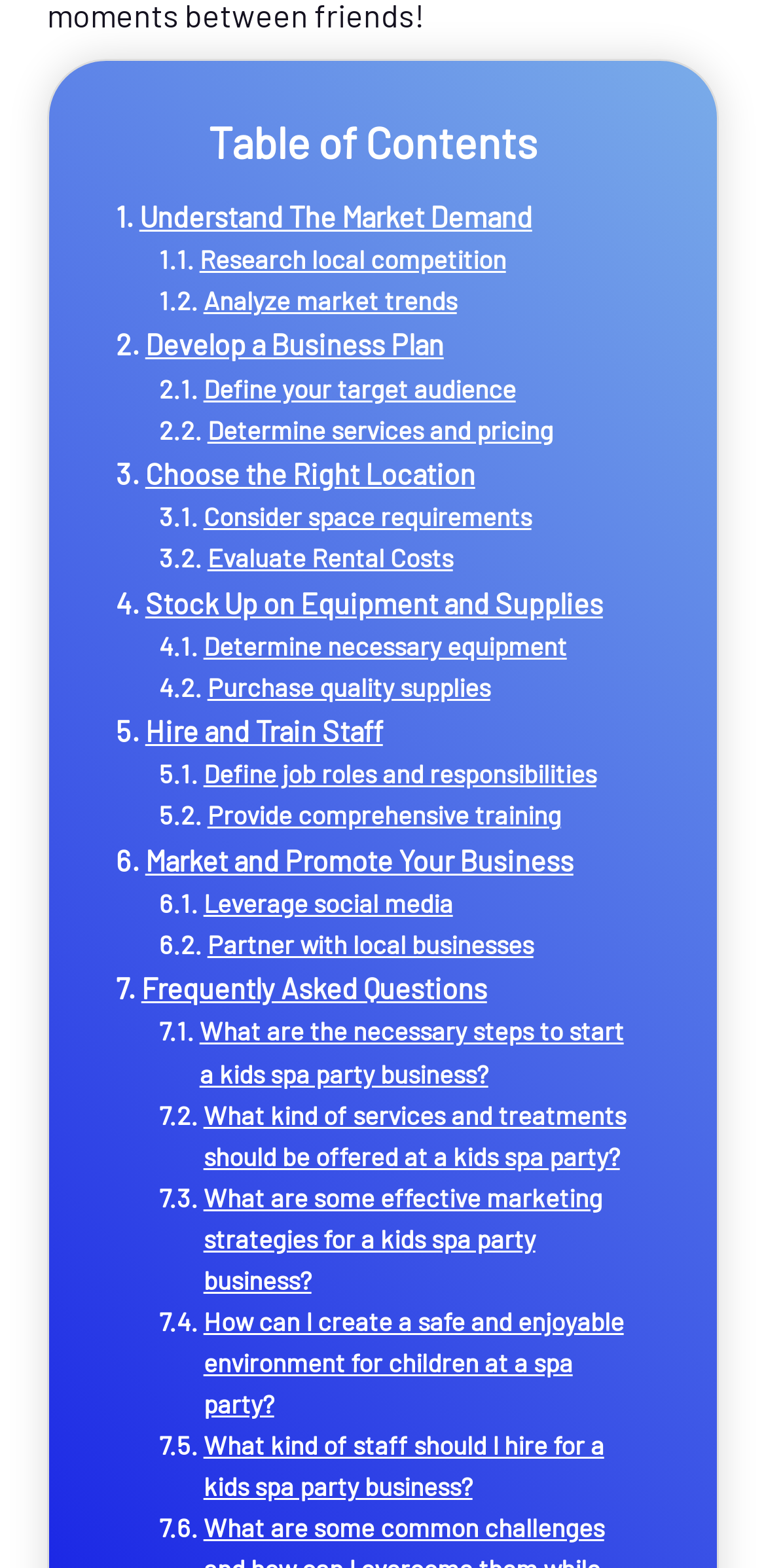Please identify the coordinates of the bounding box that should be clicked to fulfill this instruction: "Analyze market trends".

[0.208, 0.18, 0.596, 0.206]